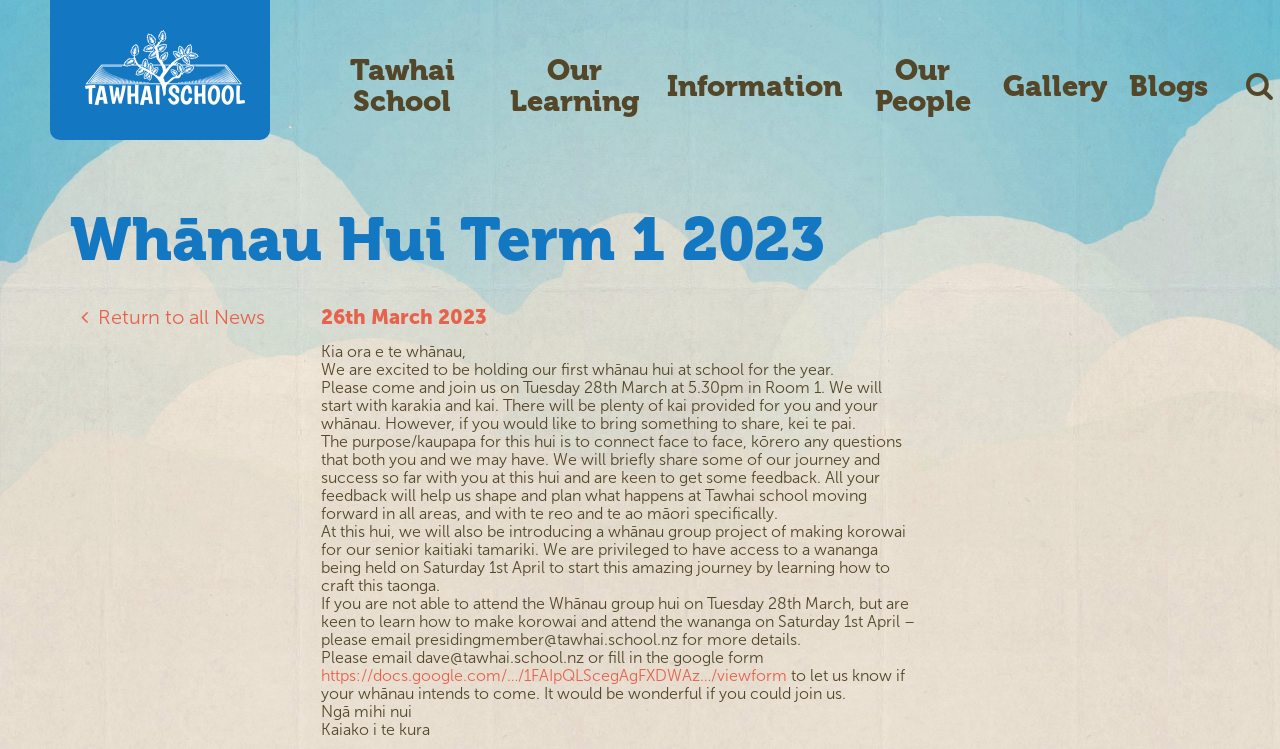Please provide a detailed answer to the question below by examining the image:
What is the name of the school?

The school's name is Tawhai School, which is mentioned in the link and image at the top of the webpage.